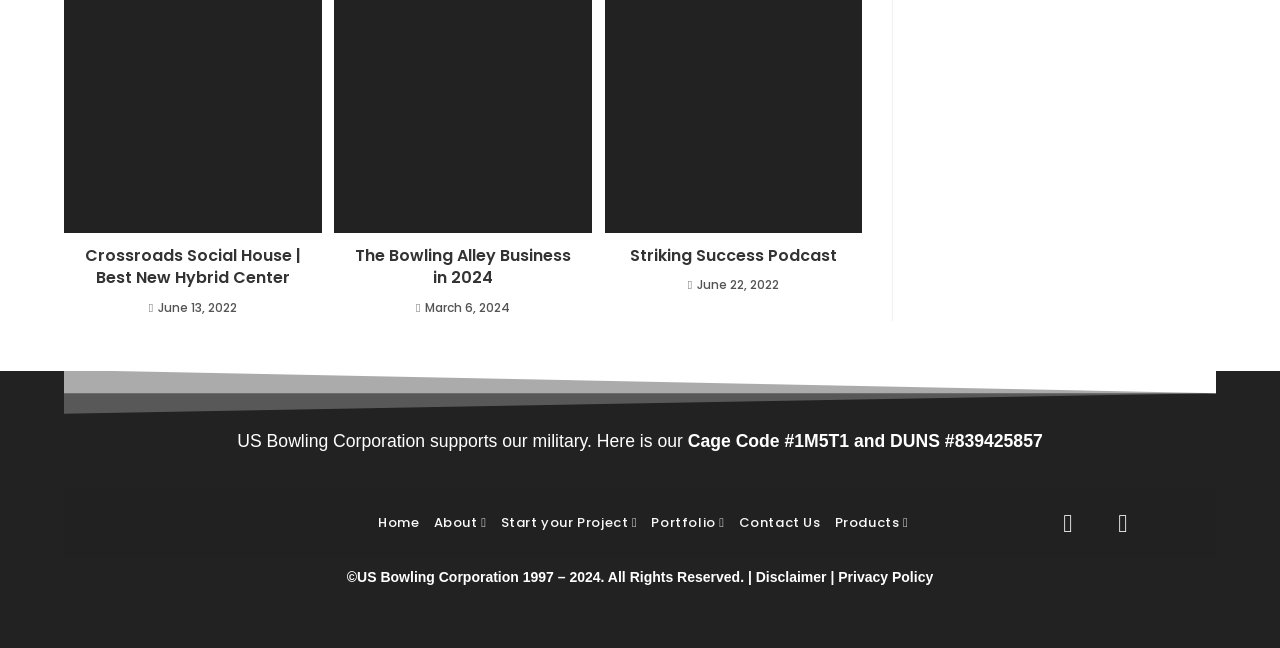Analyze the image and give a detailed response to the question:
What is the Cage Code of the company?

I found this answer by examining the StaticText element 'Cage Code #1M5T1 and DUNS #839425857' in the contentinfo section of the webpage, which explicitly mentions the Cage Code of the company.